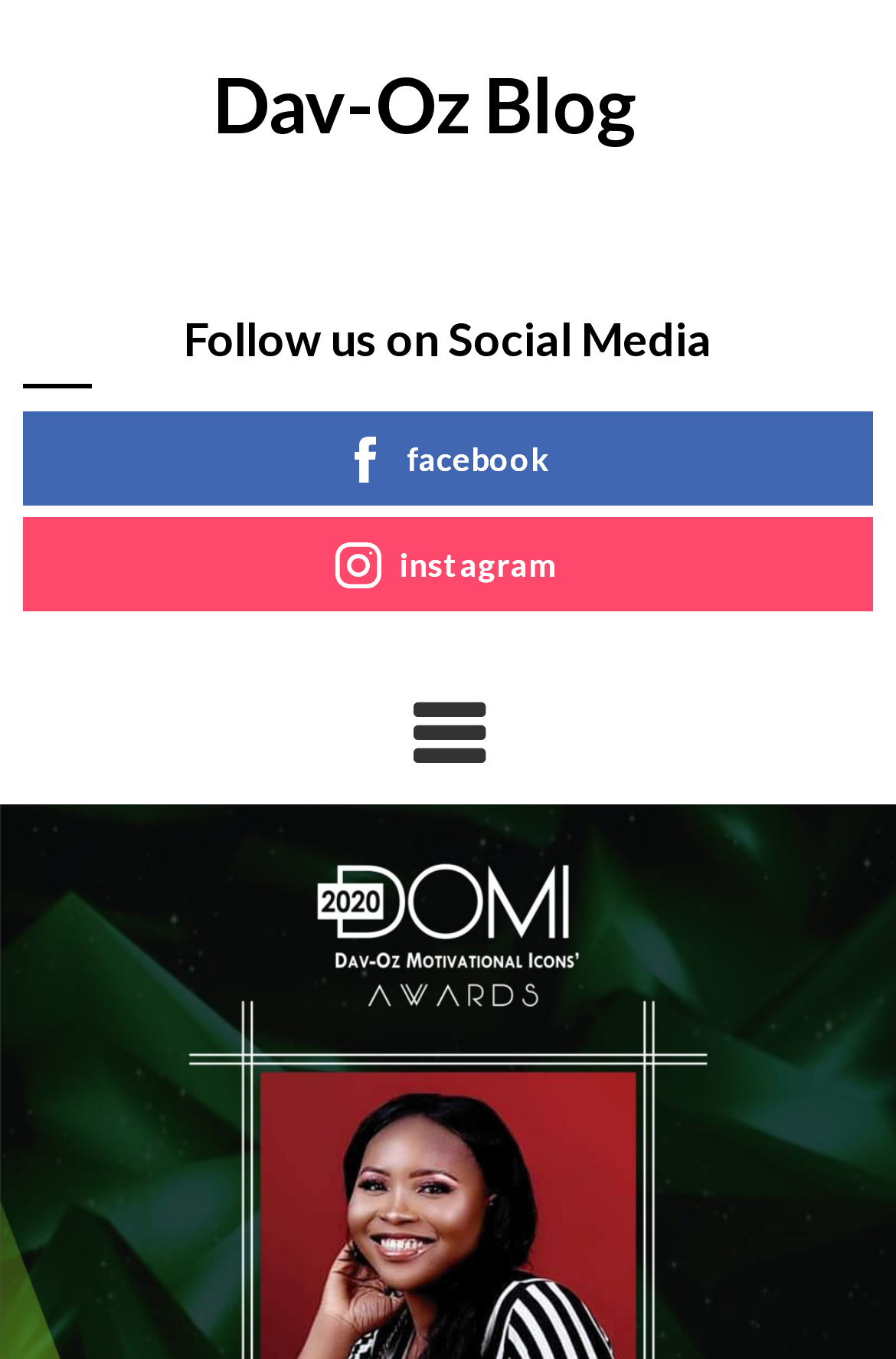How many images are on the webpage? Based on the image, give a response in one word or a short phrase.

2